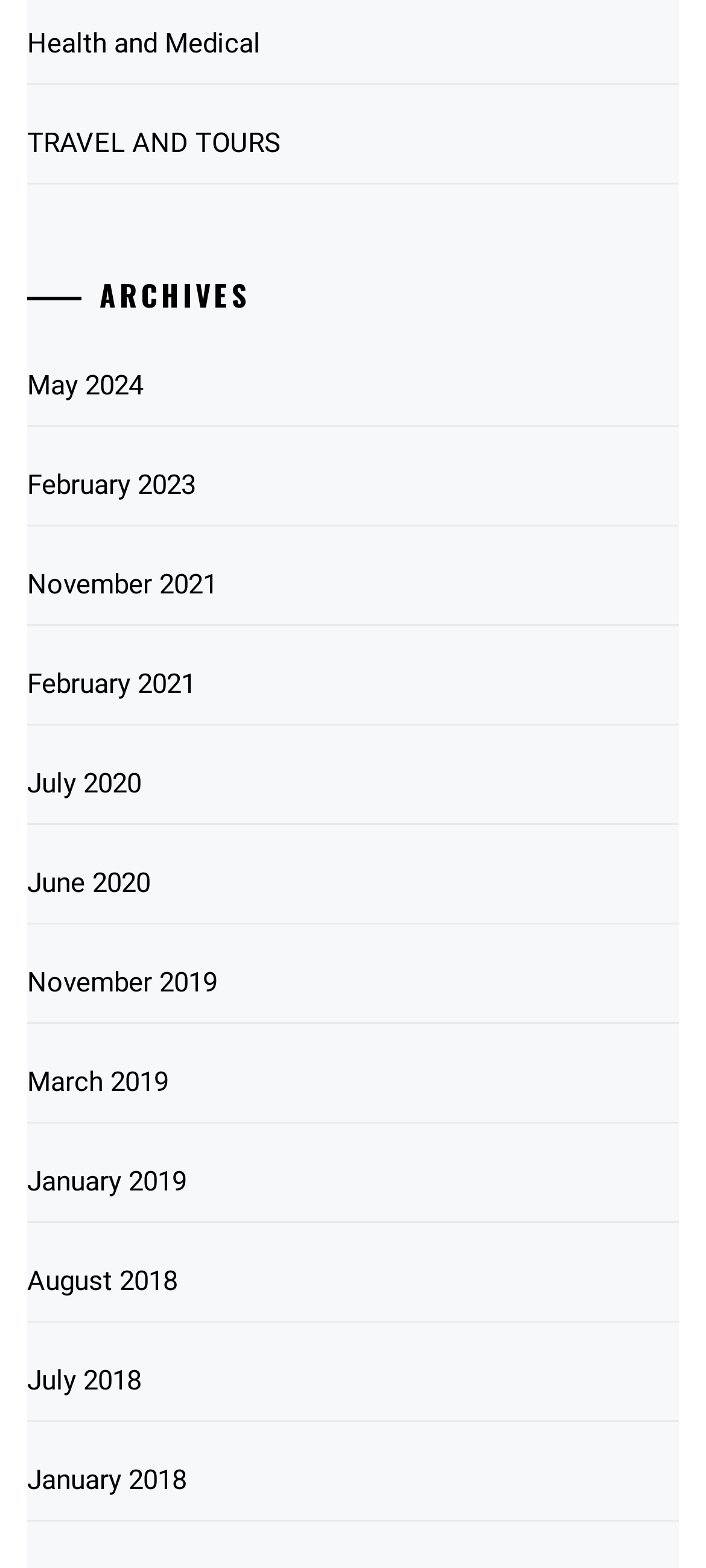Determine the bounding box coordinates for the area that should be clicked to carry out the following instruction: "View archives".

[0.038, 0.178, 0.962, 0.197]